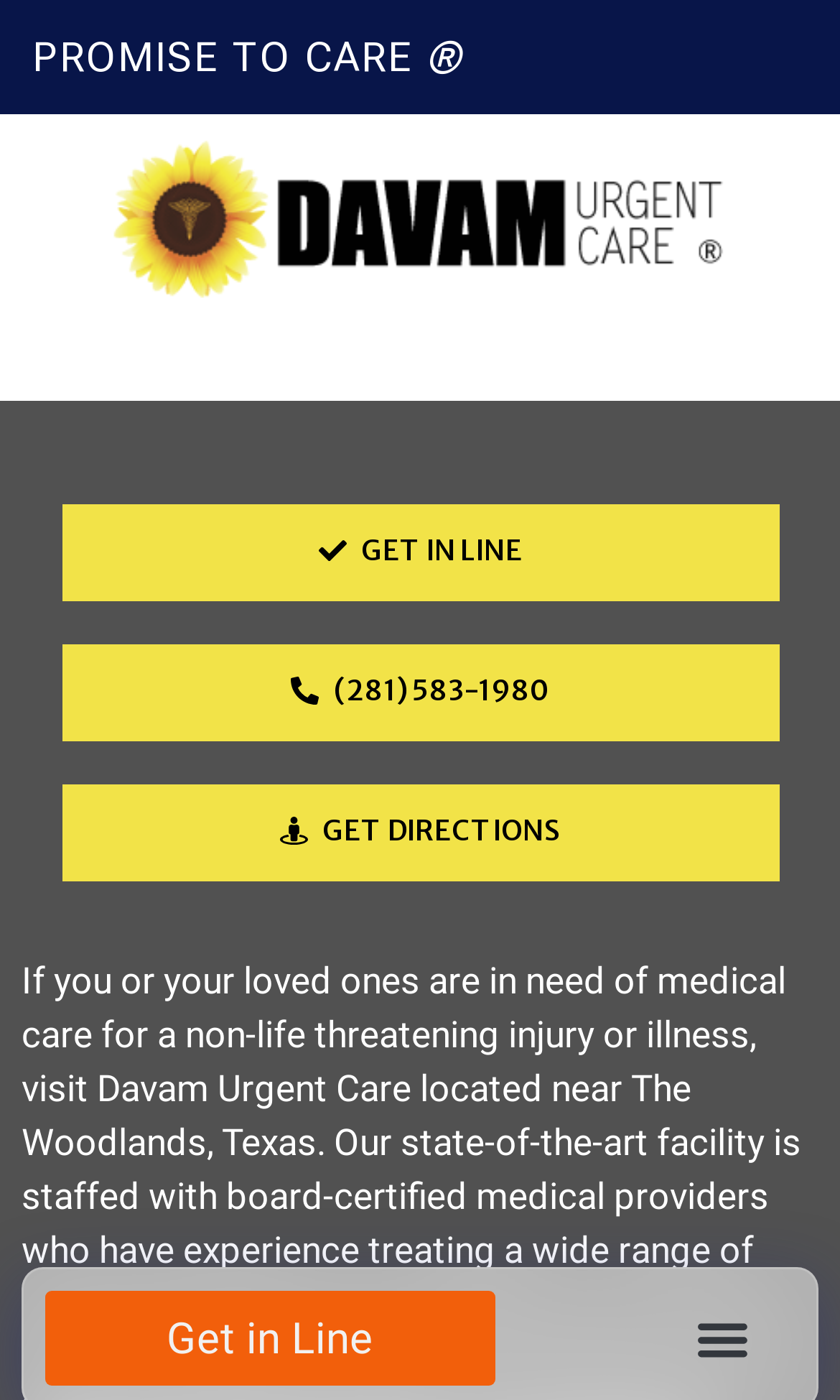Please provide a detailed answer to the question below based on the screenshot: 
How many ways are there to get in line?

I counted the links on the webpage and found two links with the text 'GET IN LINE', which suggests that there are two ways to get in line.